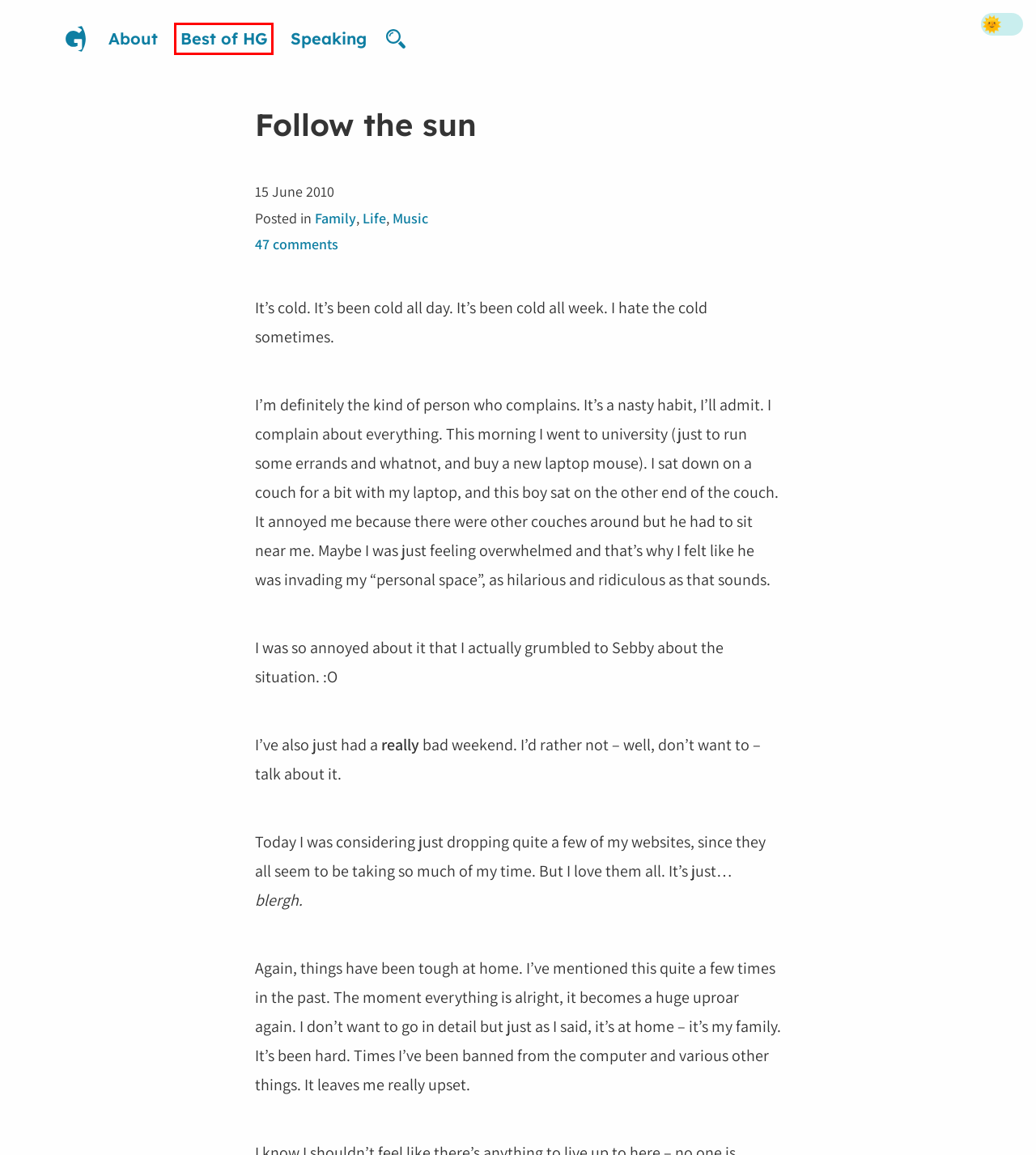Observe the screenshot of a webpage with a red bounding box around an element. Identify the webpage description that best fits the new page after the element inside the bounding box is clicked. The candidates are:
A. Best of Hey Georgie | Hey Georgie
B. Family | Hey Georgie
C. Life | Hey Georgie
D. Disclaimer, Privacy Policy, Terms & Conditions | Hey Georgie
E. About | Hey Georgie
F. Speaking | Hey Georgie
G. Music | Hey Georgie
H. Commit this to Memory | Hey Georgie

A